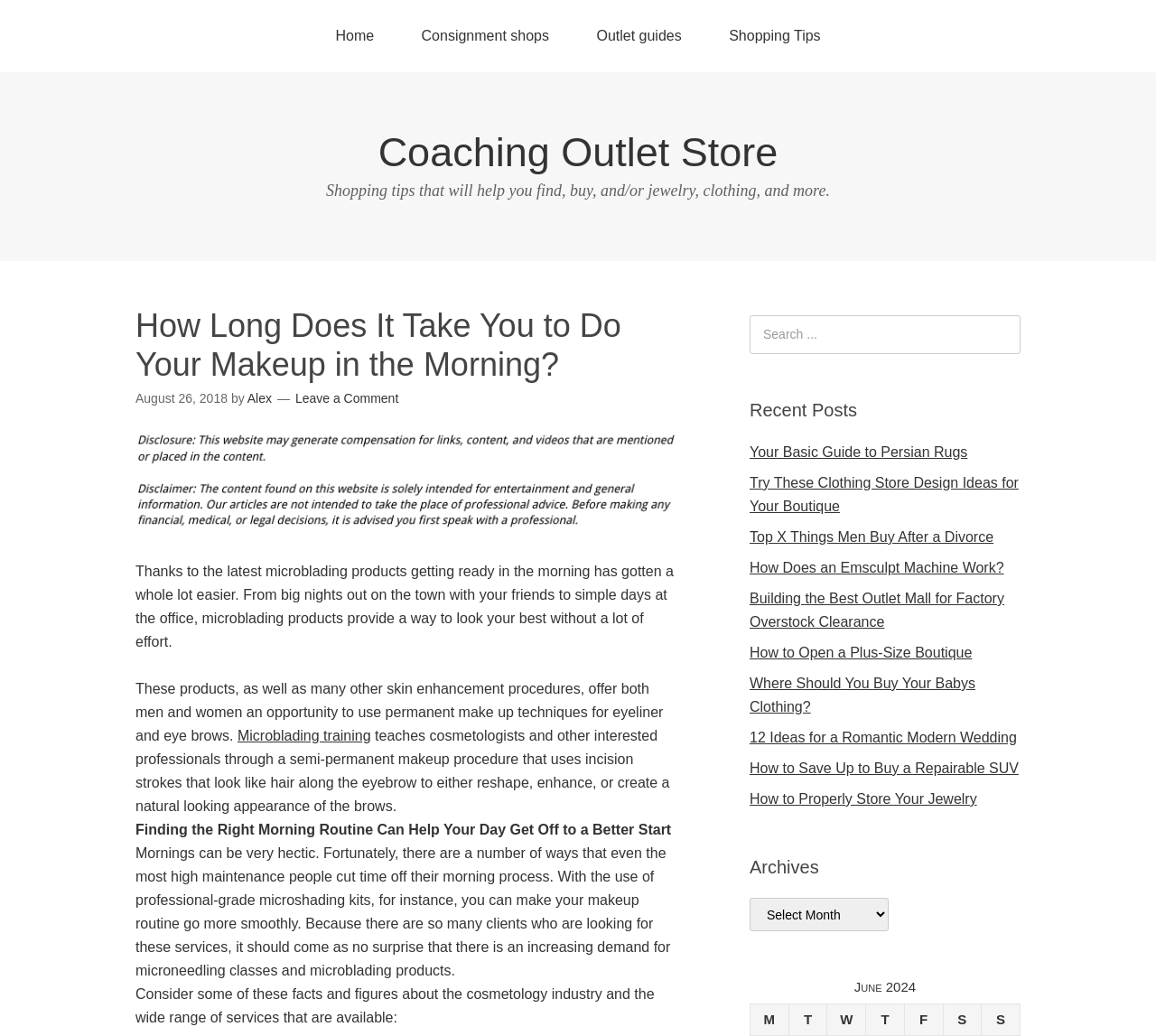Please find the bounding box coordinates of the element's region to be clicked to carry out this instruction: "View January 2020".

None